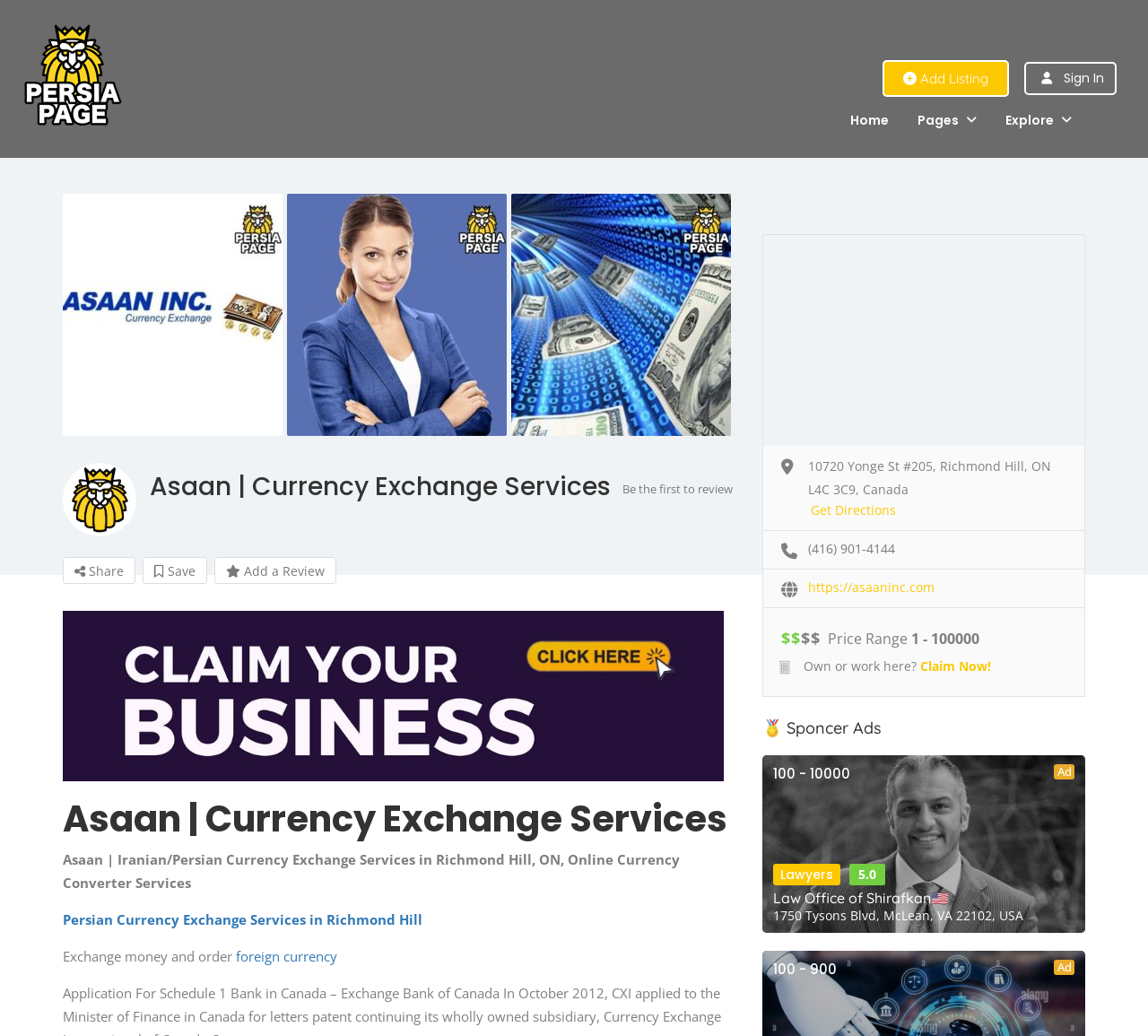Identify and provide the bounding box coordinates of the UI element described: "foreign currency". The coordinates should be formatted as [left, top, right, bottom], with each number being a float between 0 and 1.

[0.202, 0.914, 0.294, 0.932]